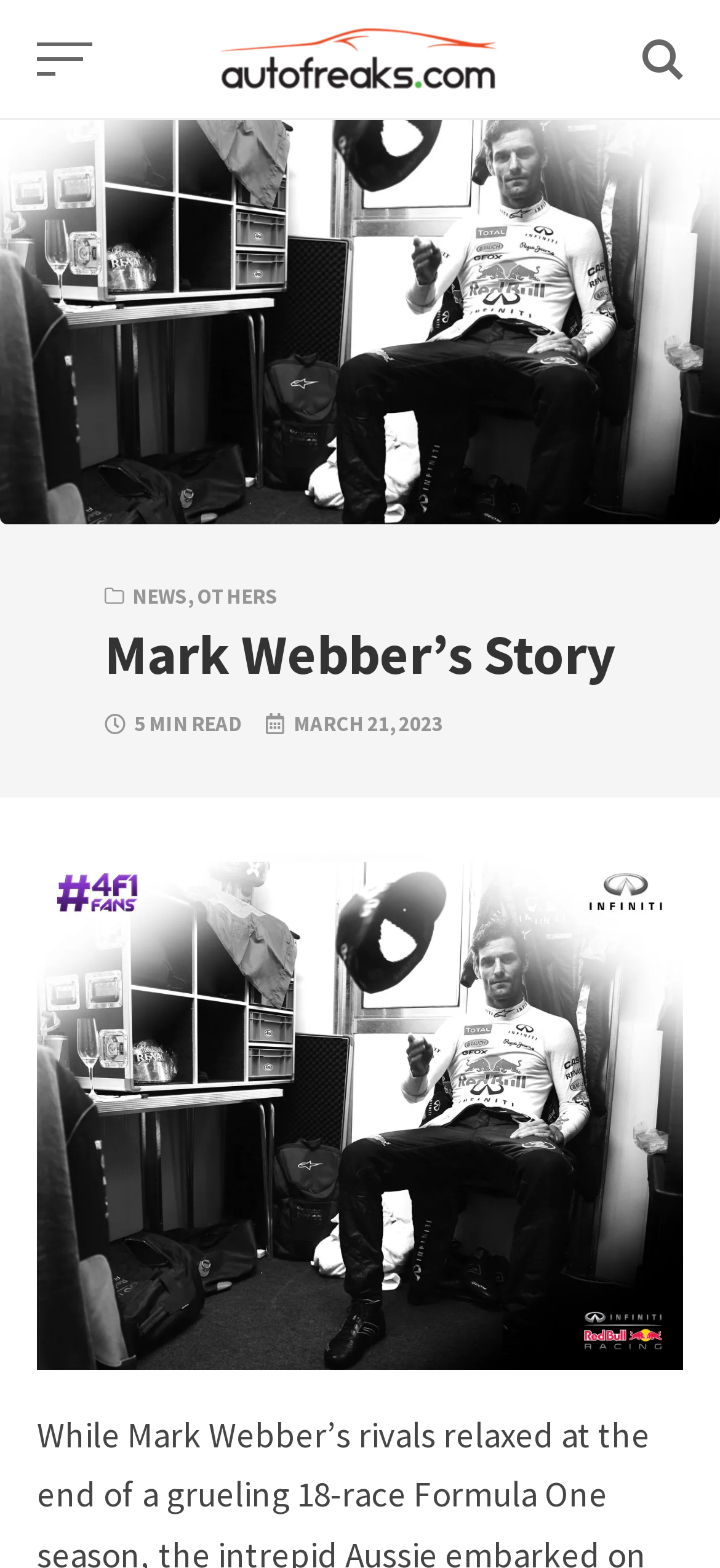Provide an in-depth caption for the contents of the webpage.

The webpage is about Mark Webber's story, with the title "Mark Webber's Story" prominently displayed. At the top left corner, there is a "Skip to content" link, followed by a button and a link to "Autofreaks.com" with an accompanying image of the website's logo. On the top right corner, there is another button with an icon.

Below the top section, there is a navigation menu with three options: "NEWS", "OTHERS", and a separator in between. The "Mark Webber's Story" heading is centered, with the text "5 MIN READ" and "MARCH 21, 2023" displayed below it.

The main content of the webpage is an article about Mark Webber, with a large image of him taking up most of the page. The article title is a link, and it is positioned above the image. There are no other images on the page besides the logo and Mark Webber's image.